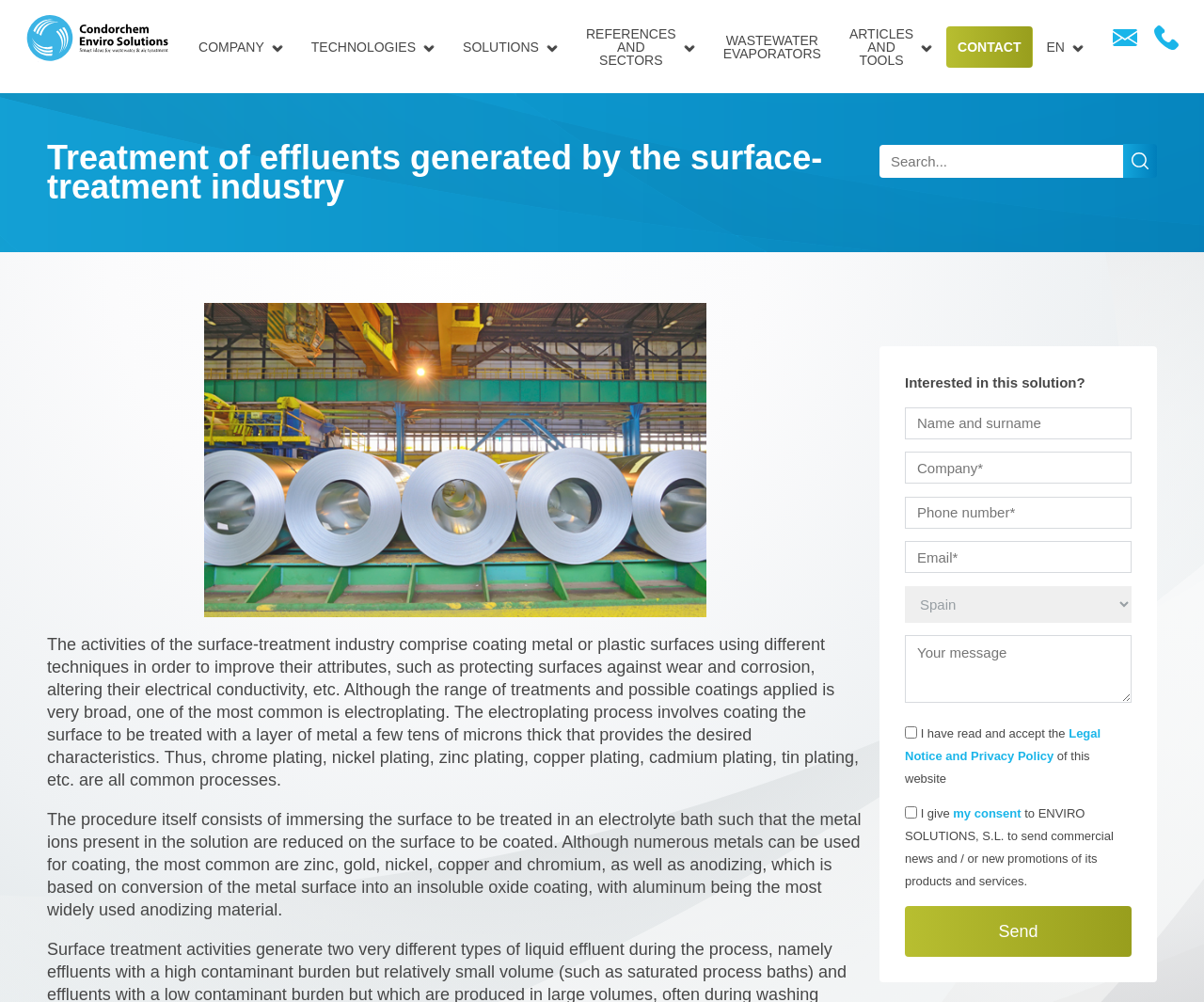Pinpoint the bounding box coordinates of the clickable area needed to execute the instruction: "Click on the 'COMPANY' link in the main menu". The coordinates should be specified as four float numbers between 0 and 1, i.e., [left, top, right, bottom].

[0.153, 0.026, 0.231, 0.067]